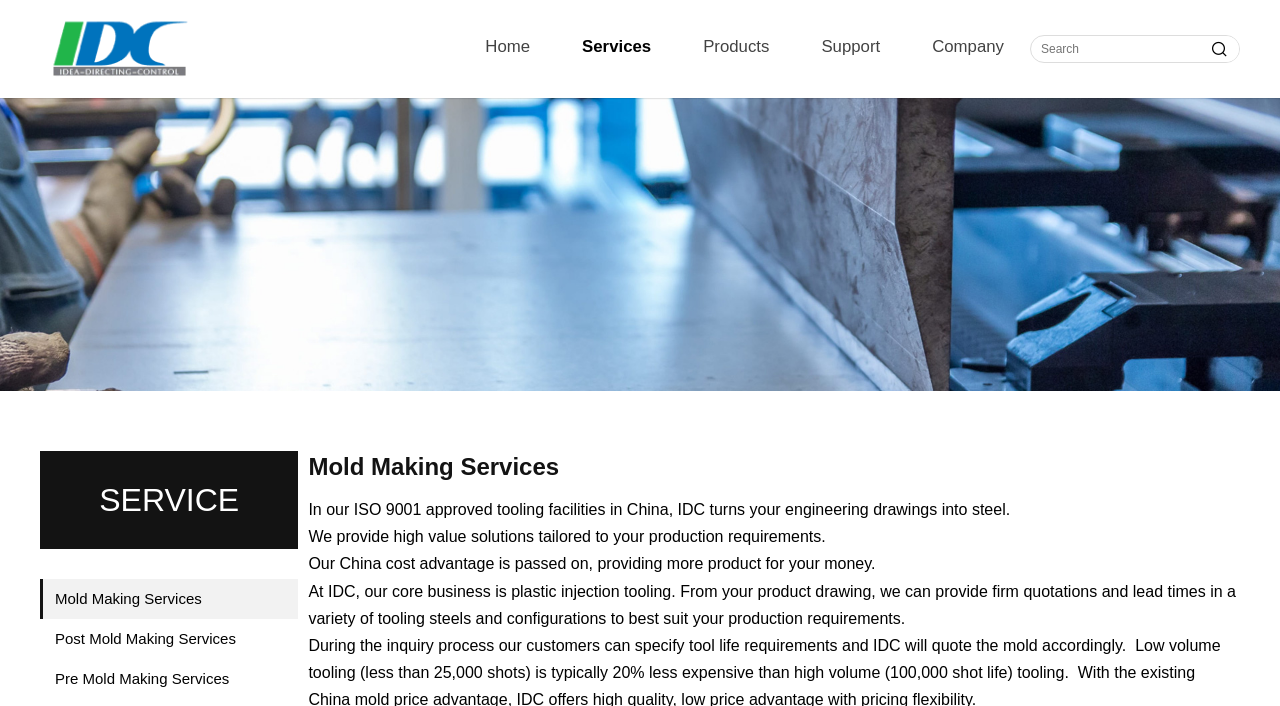Please identify the bounding box coordinates of the area that needs to be clicked to fulfill the following instruction: "click on the Home link."

[0.378, 0.028, 0.415, 0.105]